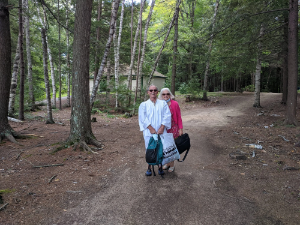What is the significance of the path they stand on?
Carefully analyze the image and provide a detailed answer to the question.

The path they stand on suggests a journey, both literal and metaphorical, leading towards a significant moment in the church community's life, as mentioned in the caption.